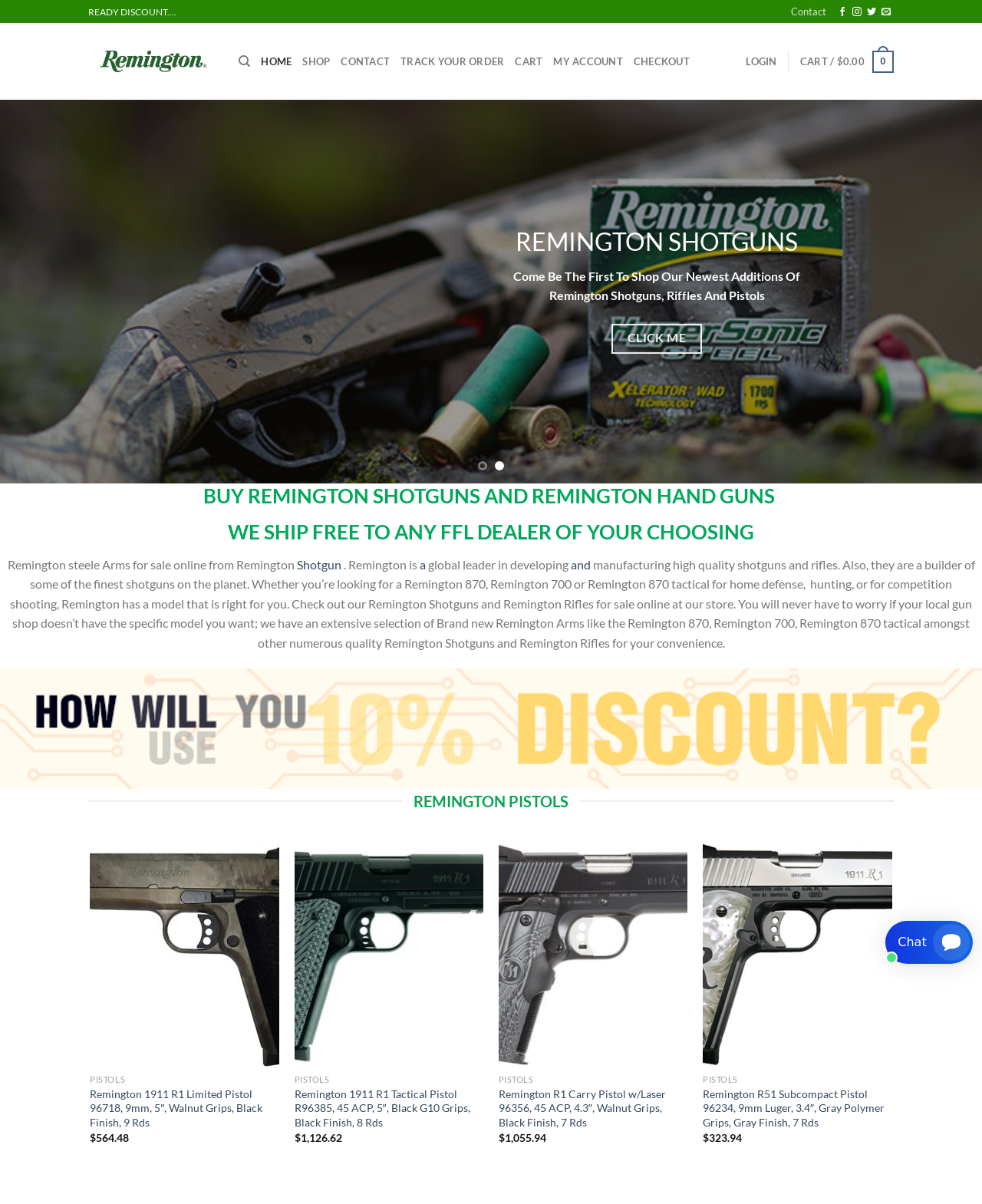Identify the bounding box coordinates of the region that needs to be clicked to carry out this instruction: "Add Remington 1911 r1 to wishlist". Provide these coordinates as four float numbers ranging from 0 to 1, i.e., [left, top, right, bottom].

[0.251, 0.767, 0.275, 0.787]